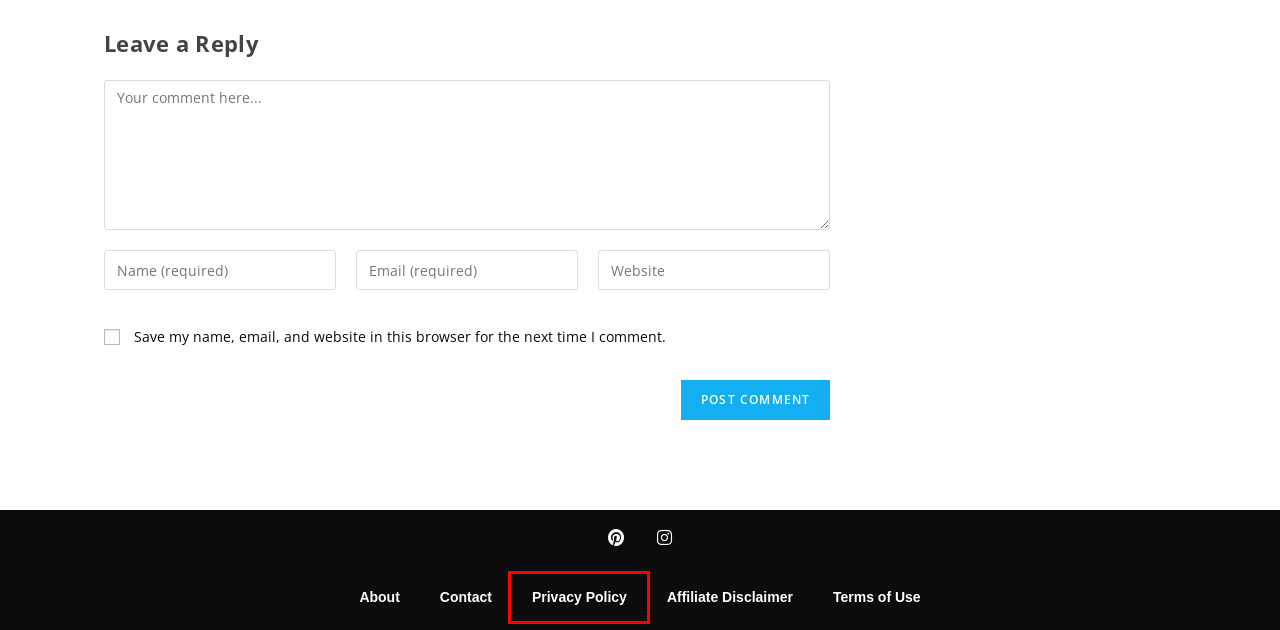Review the webpage screenshot and focus on the UI element within the red bounding box. Select the best-matching webpage description for the new webpage that follows after clicking the highlighted element. Here are the candidates:
A. Is hammock camping comfortable? - The Outdoor Adventurer Network
B. Terms of Use - The Outdoor Adventurer Network
C. Contact - The Outdoor Adventurer Network
D. Privacy Policy - The Outdoor Adventurer Network
E. How To Find The Best Hammock Rain Fly - The Outdoor Adventurer Network
F. Affiliate Disclaimer - The Outdoor Adventurer Network
G. About - The Outdoor Adventurer Network
H. How To Hammock Camp In The Rain - The Outdoor Adventurer Network

D